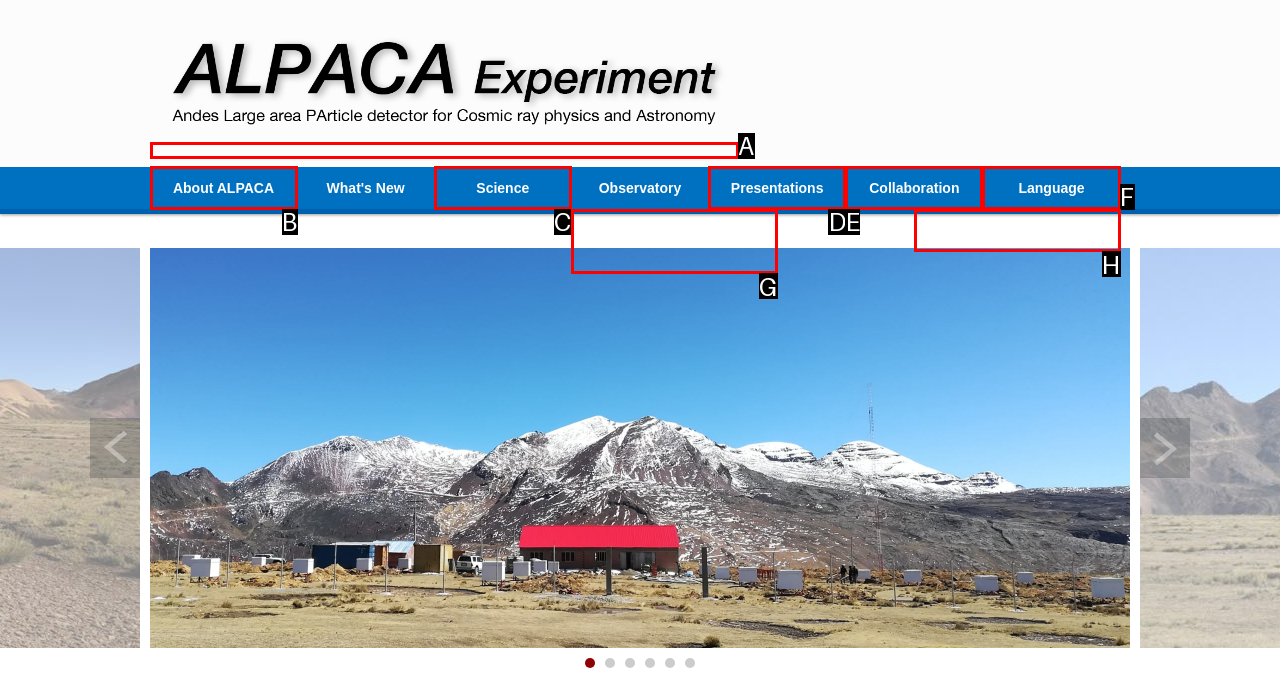Match the description: Underground Muon Detector Array to the correct HTML element. Provide the letter of your choice from the given options.

G